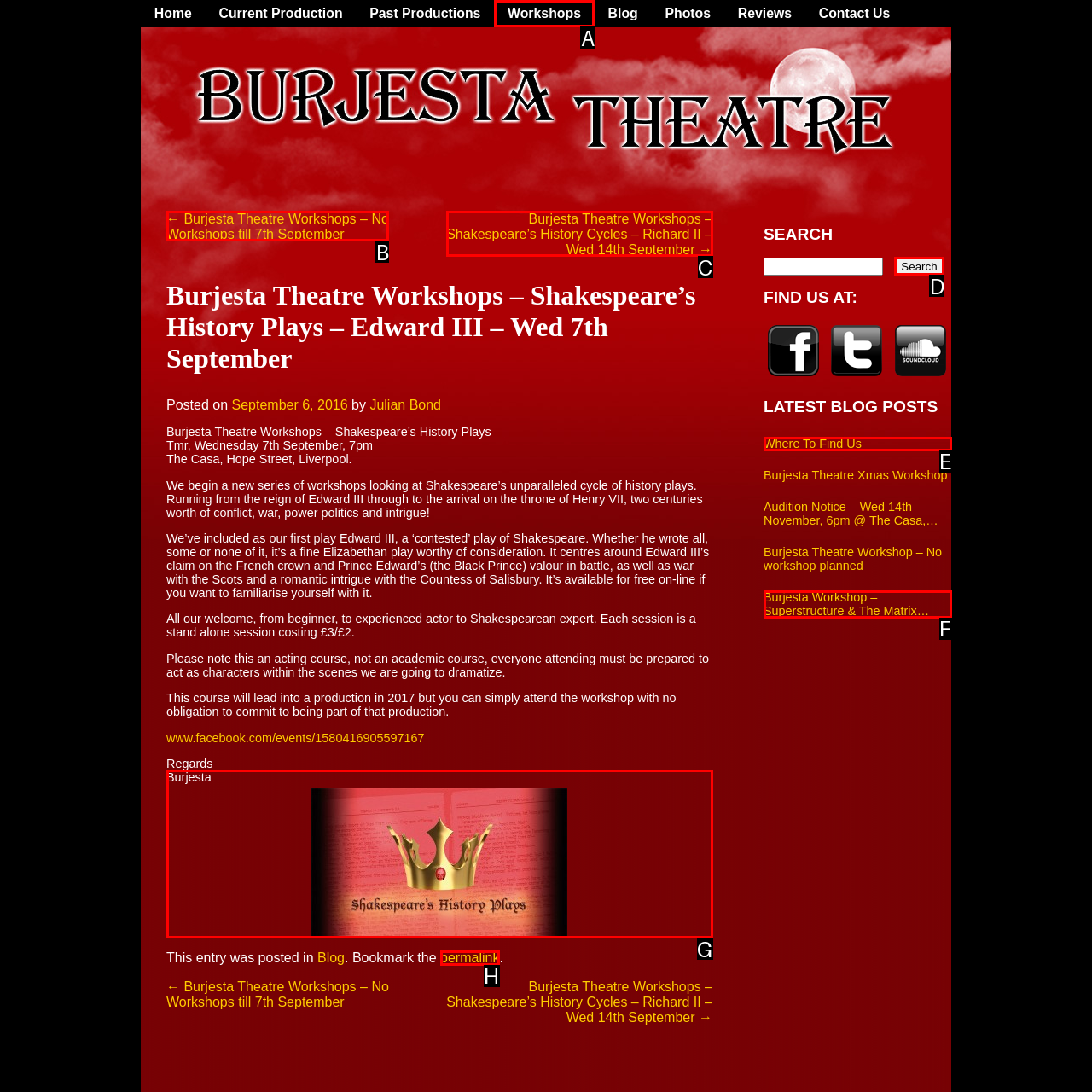Please determine which option aligns with the description: Where To Find Us. Respond with the option’s letter directly from the available choices.

E